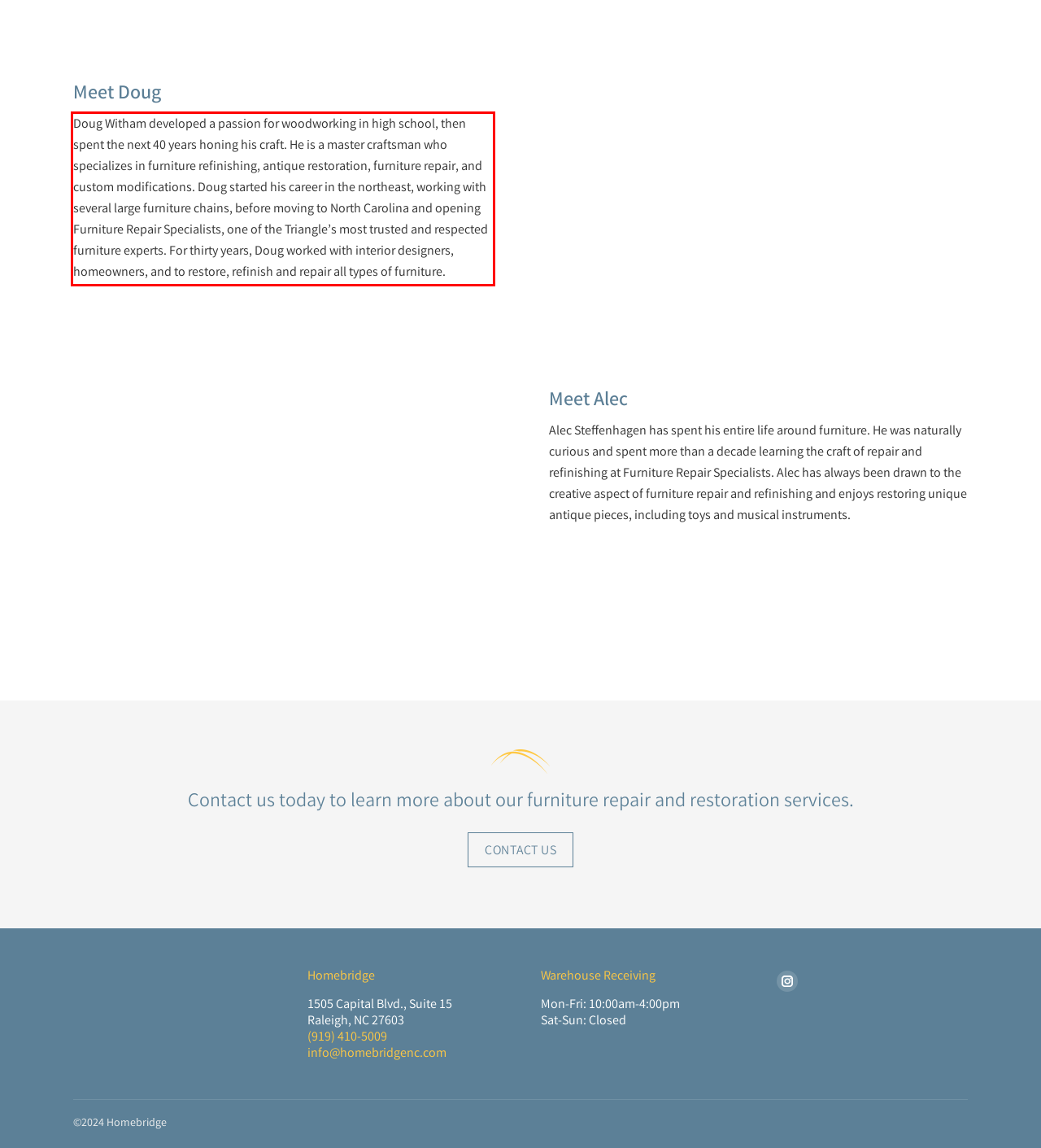Within the screenshot of the webpage, locate the red bounding box and use OCR to identify and provide the text content inside it.

Doug Witham developed a passion for woodworking in high school, then spent the next 40 years honing his craft. He is a master craftsman who specializes in furniture refinishing, antique restoration, furniture repair, and custom modifications. Doug started his career in the northeast, working with several large furniture chains, before moving to North Carolina and opening Furniture Repair Specialists, one of the Triangle’s most trusted and respected furniture experts. For thirty years, Doug worked with interior designers, homeowners, and to restore, refinish and repair all types of furniture.